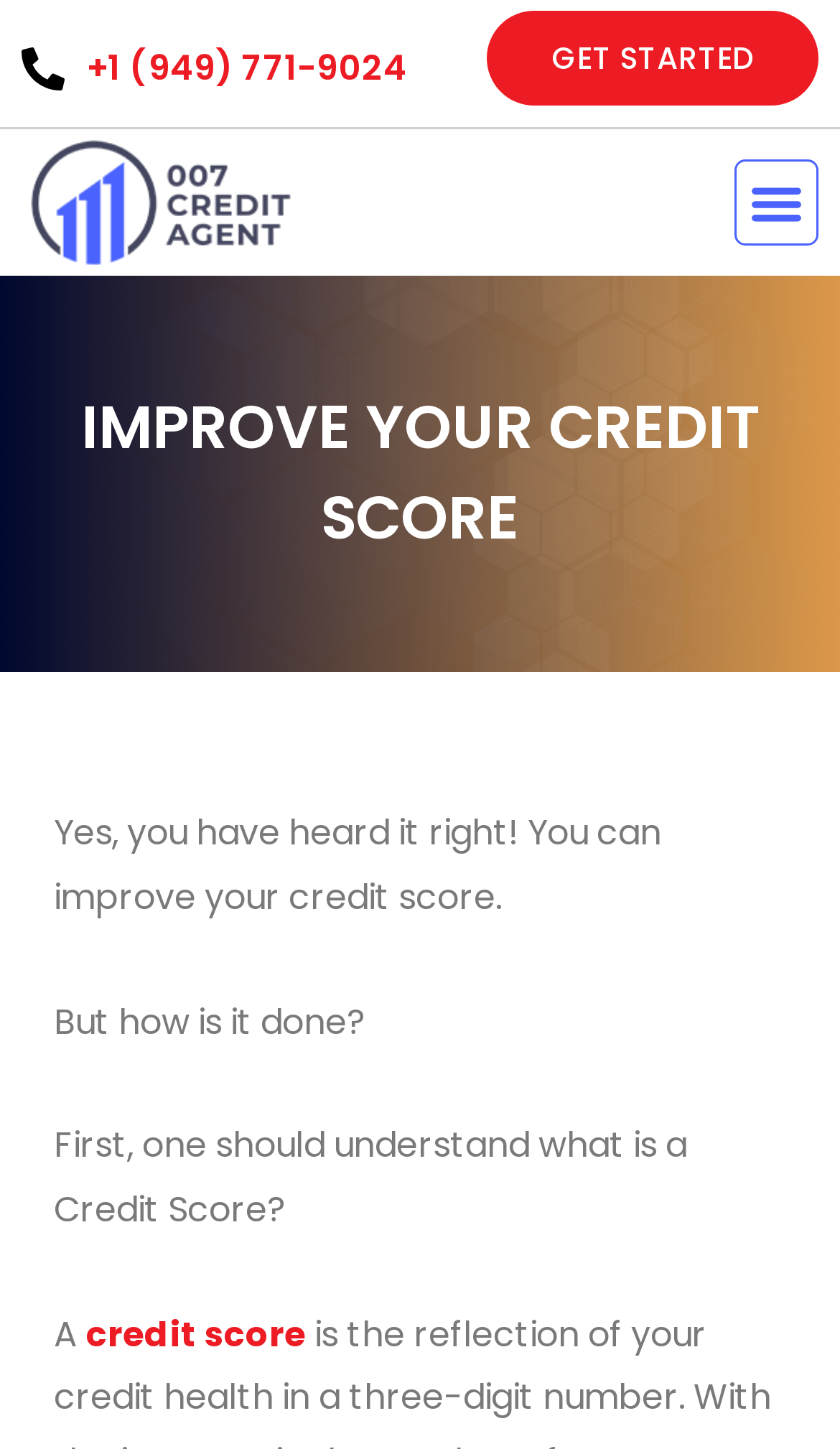From the image, can you give a detailed response to the question below:
What is the hyperlink related to?

I found the hyperlink by looking at the link element with the text 'credit score' and inferred that it is related to the concept of credit score, which is the main topic of the webpage.